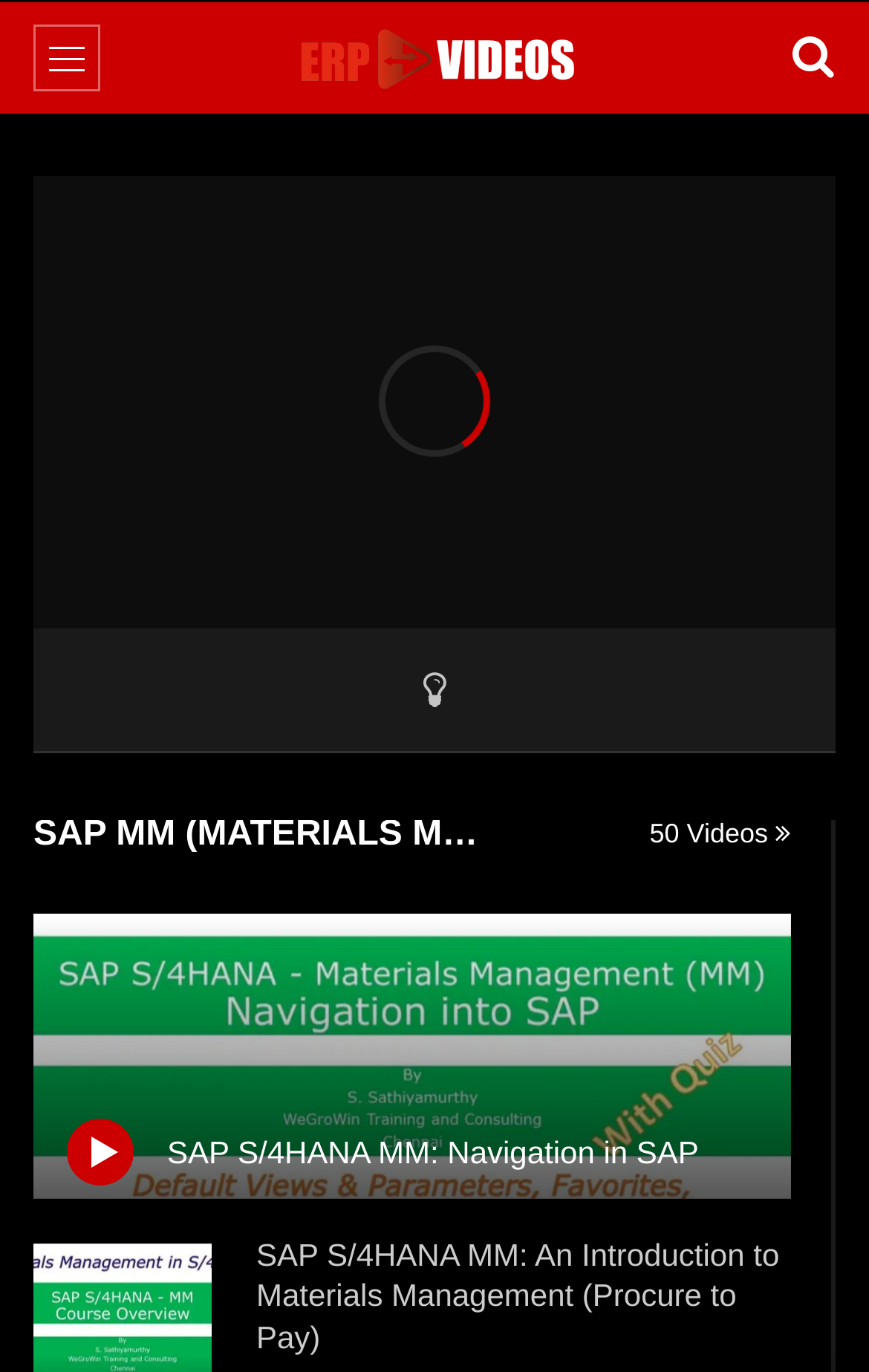What is the main topic of this webpage?
Please use the visual content to give a single word or phrase answer.

SAP S/4HANA MM